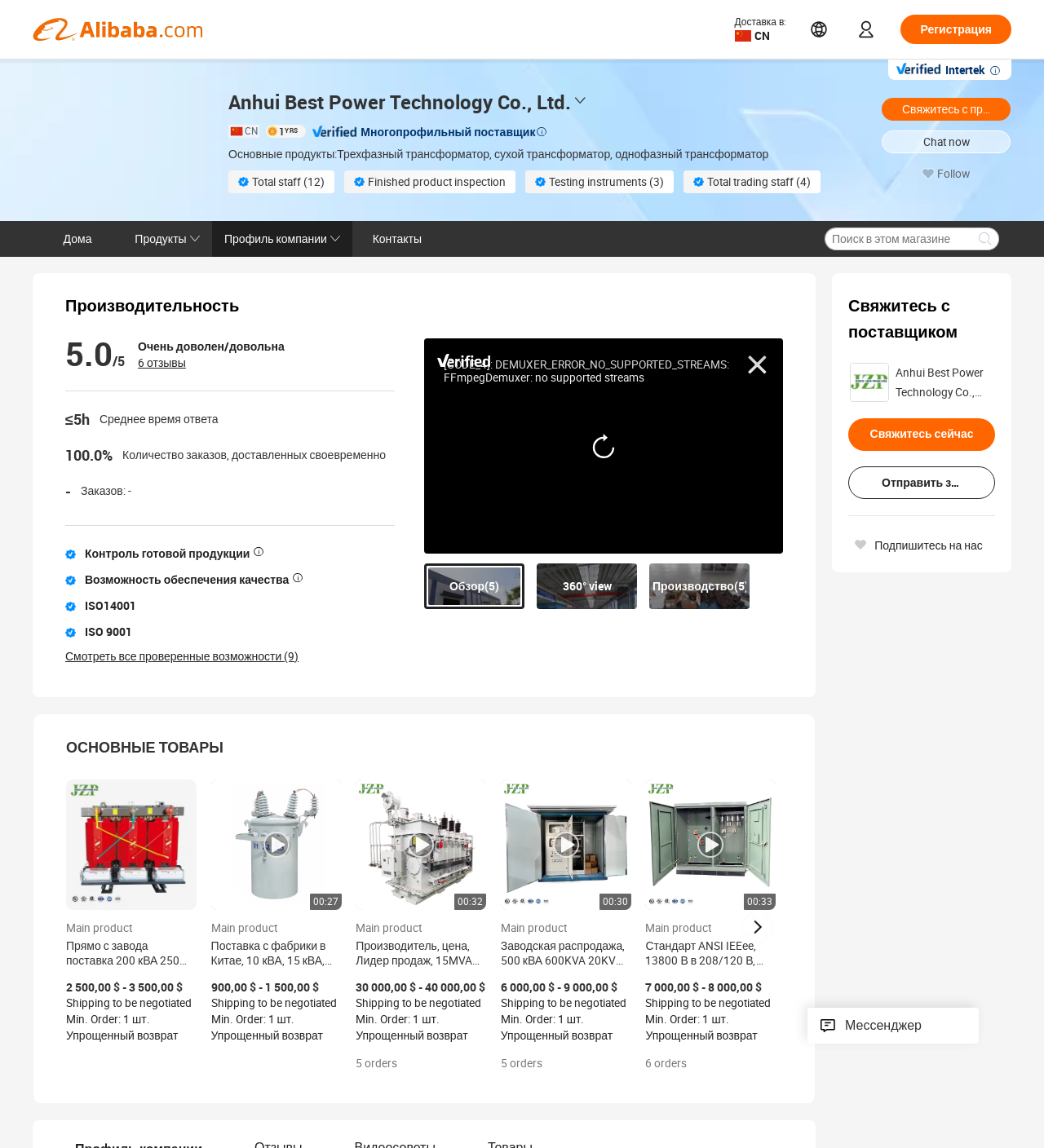Please answer the following question using a single word or phrase: 
What is the certification of the company?

ISO 9001